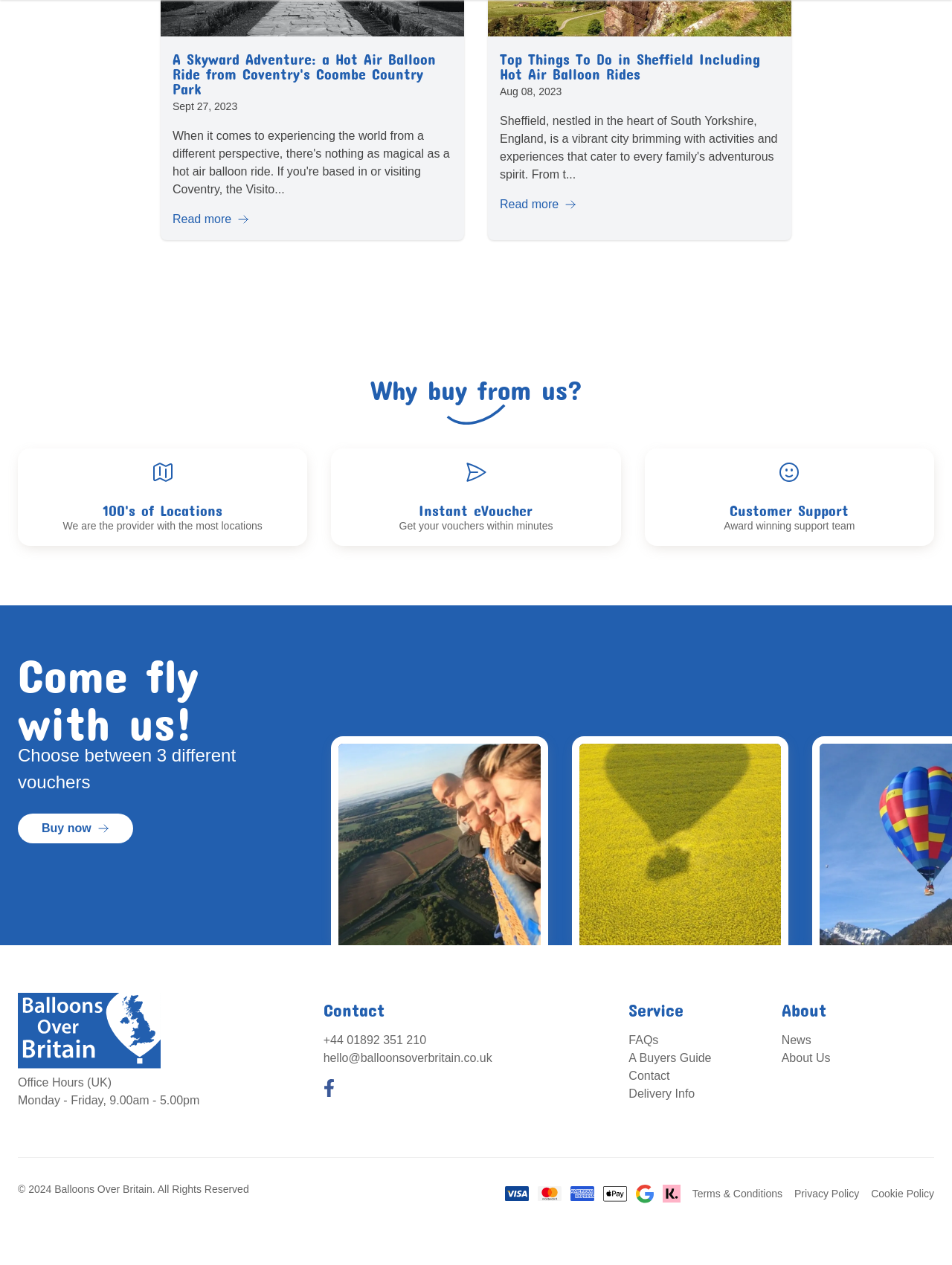Can you find the bounding box coordinates of the area I should click to execute the following instruction: "Buy now"?

[0.019, 0.643, 0.14, 0.667]